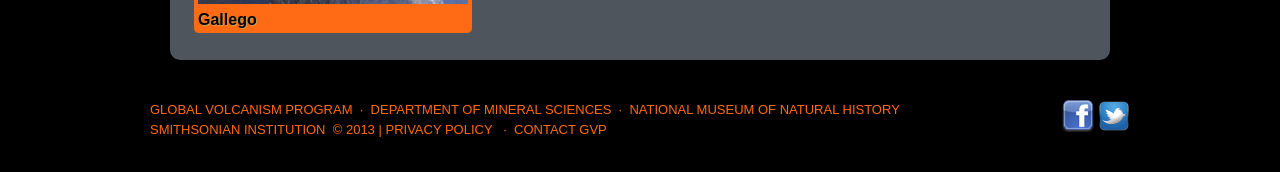Please find the bounding box for the following UI element description. Provide the coordinates in (top-left x, top-left y, bottom-right x, bottom-right y) format, with values between 0 and 1: © 2013

[0.26, 0.71, 0.293, 0.798]